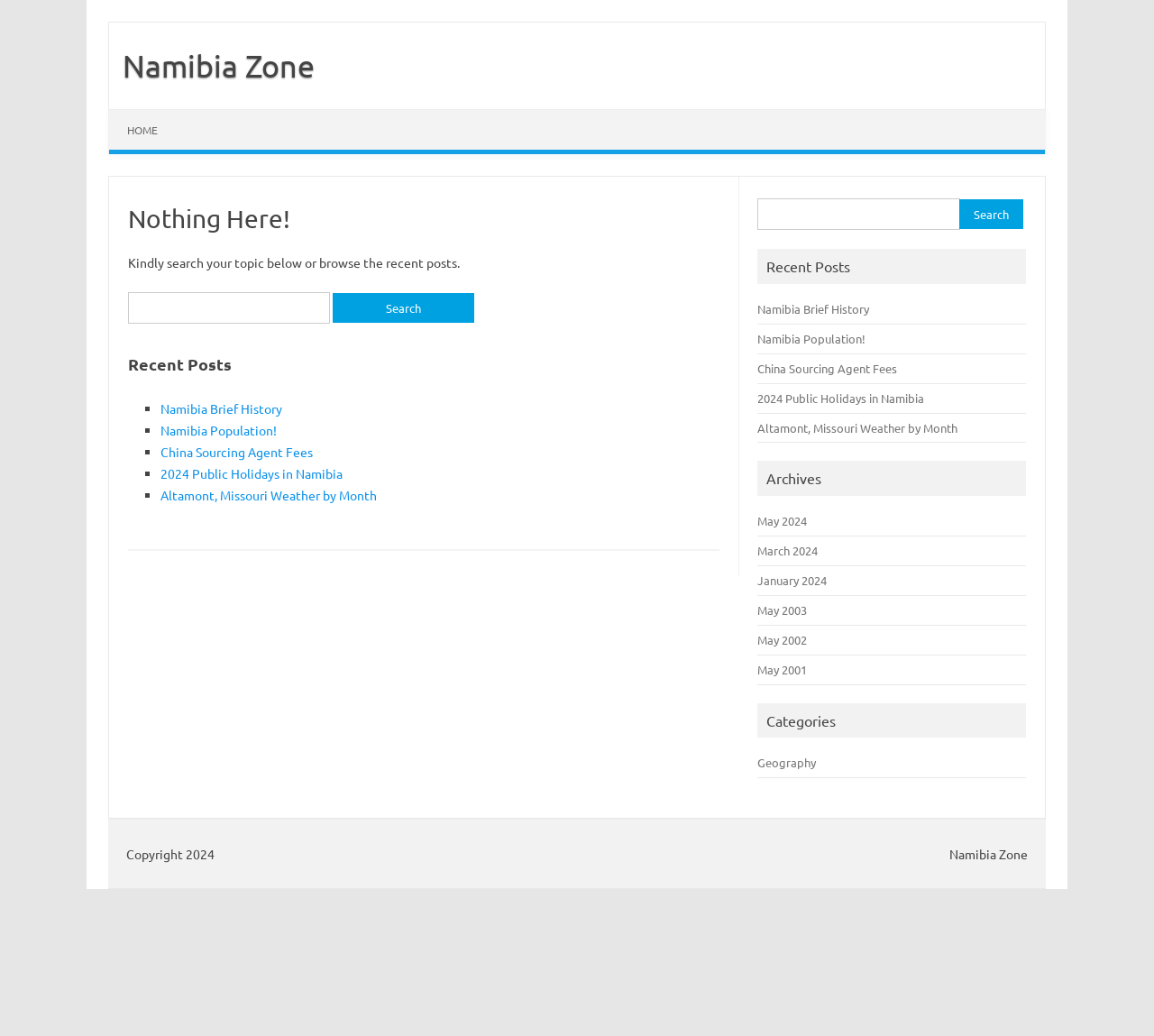From the webpage screenshot, predict the bounding box of the UI element that matches this description: "Namibia Brief History".

[0.657, 0.29, 0.753, 0.305]